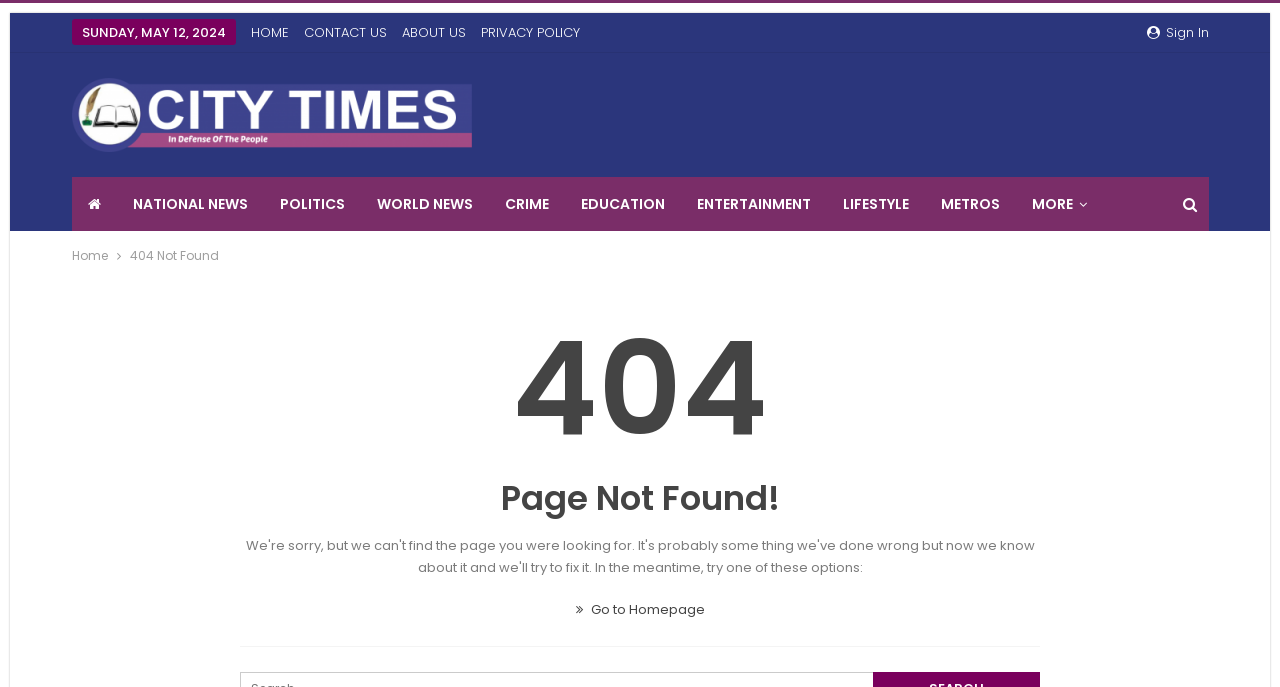Calculate the bounding box coordinates for the UI element based on the following description: "CONTACT US". Ensure the coordinates are four float numbers between 0 and 1, i.e., [left, top, right, bottom].

[0.237, 0.033, 0.302, 0.061]